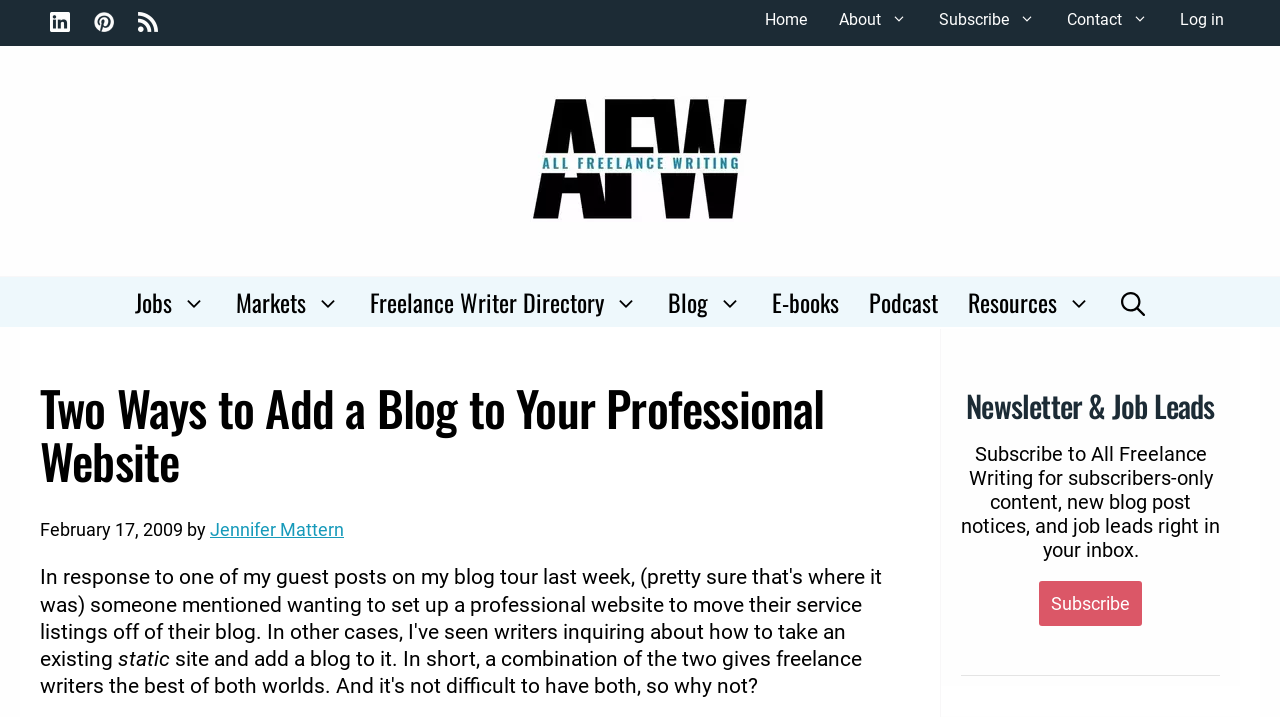Determine the webpage's heading and output its text content.

Two Ways to Add a Blog to Your Professional Website